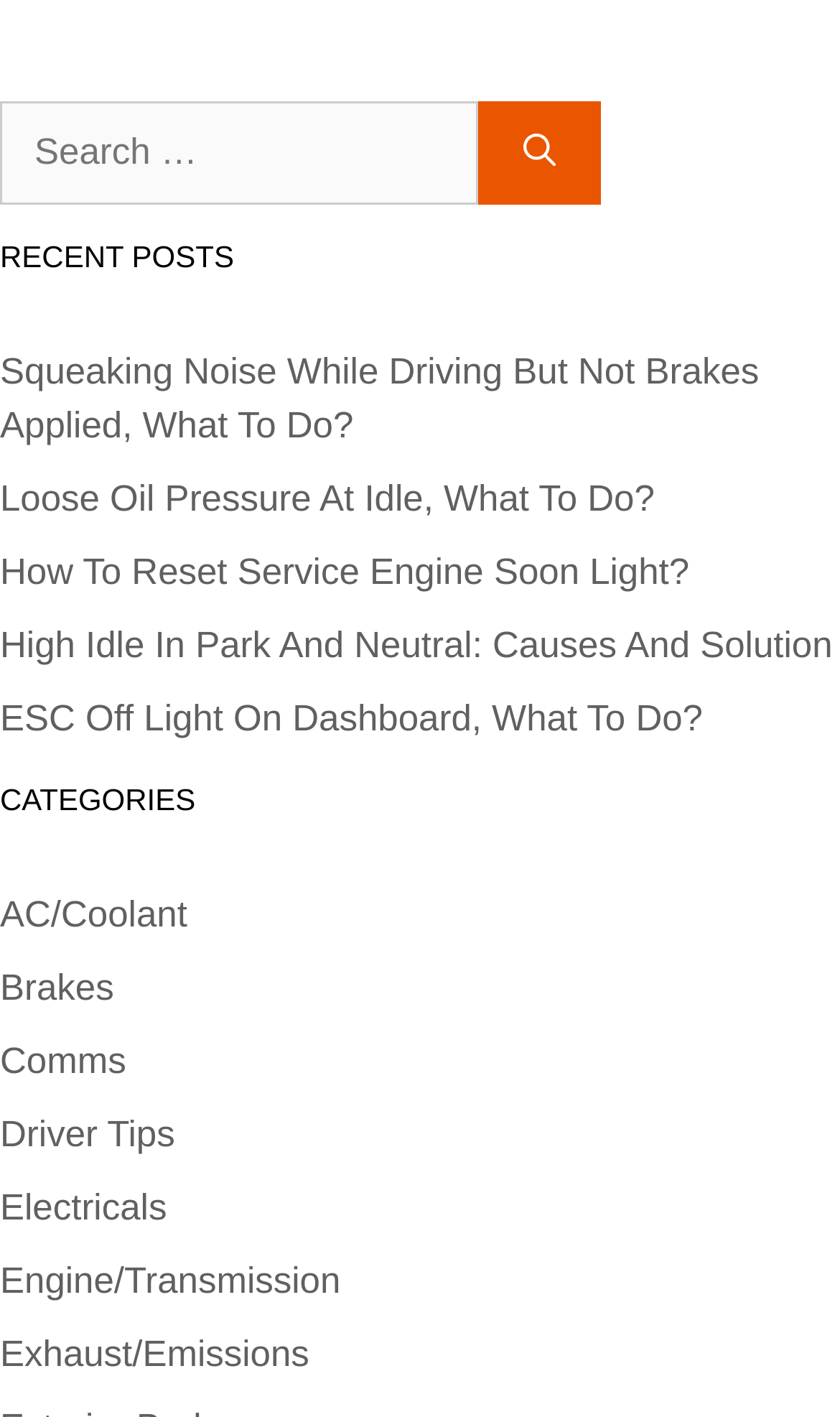Can you find the bounding box coordinates for the UI element given this description: "Electricals"? Provide the coordinates as four float numbers between 0 and 1: [left, top, right, bottom].

[0.0, 0.837, 0.199, 0.866]